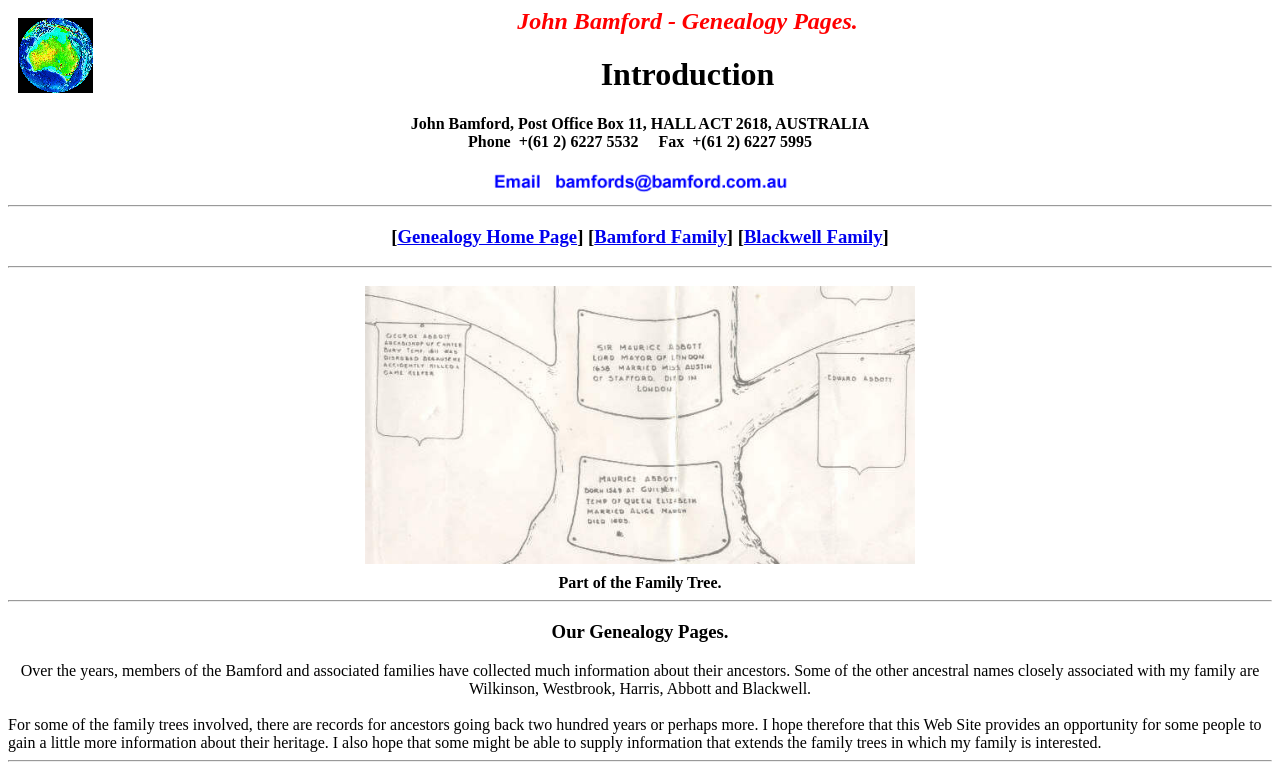Bounding box coordinates are specified in the format (top-left x, top-left y, bottom-right x, bottom-right y). All values are floating point numbers bounded between 0 and 1. Please provide the bounding box coordinate of the region this sentence describes: Bamford Family

[0.464, 0.289, 0.568, 0.316]